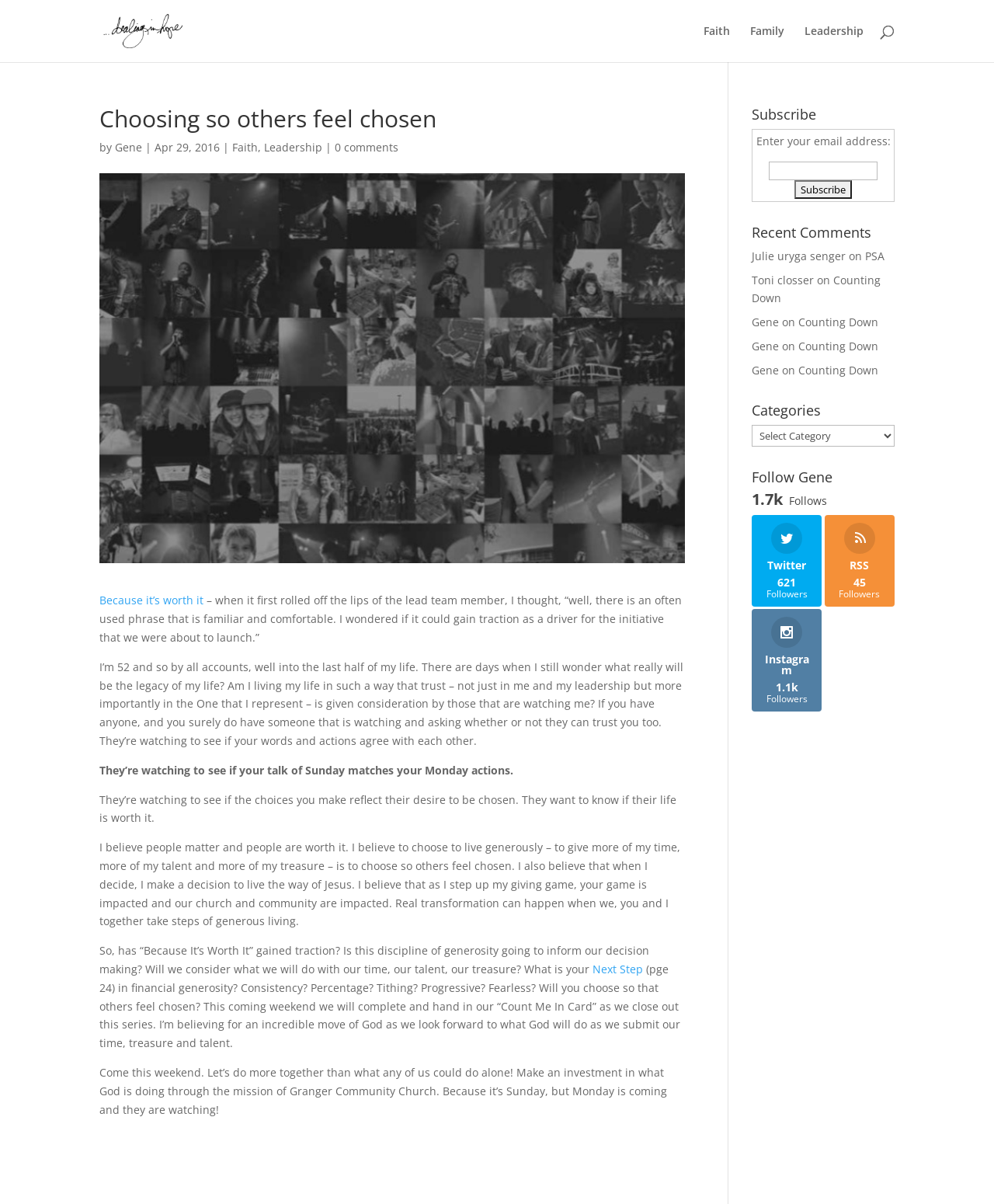Find the bounding box coordinates of the area that needs to be clicked in order to achieve the following instruction: "Subscribe with your email address". The coordinates should be specified as four float numbers between 0 and 1, i.e., [left, top, right, bottom].

[0.799, 0.15, 0.857, 0.165]